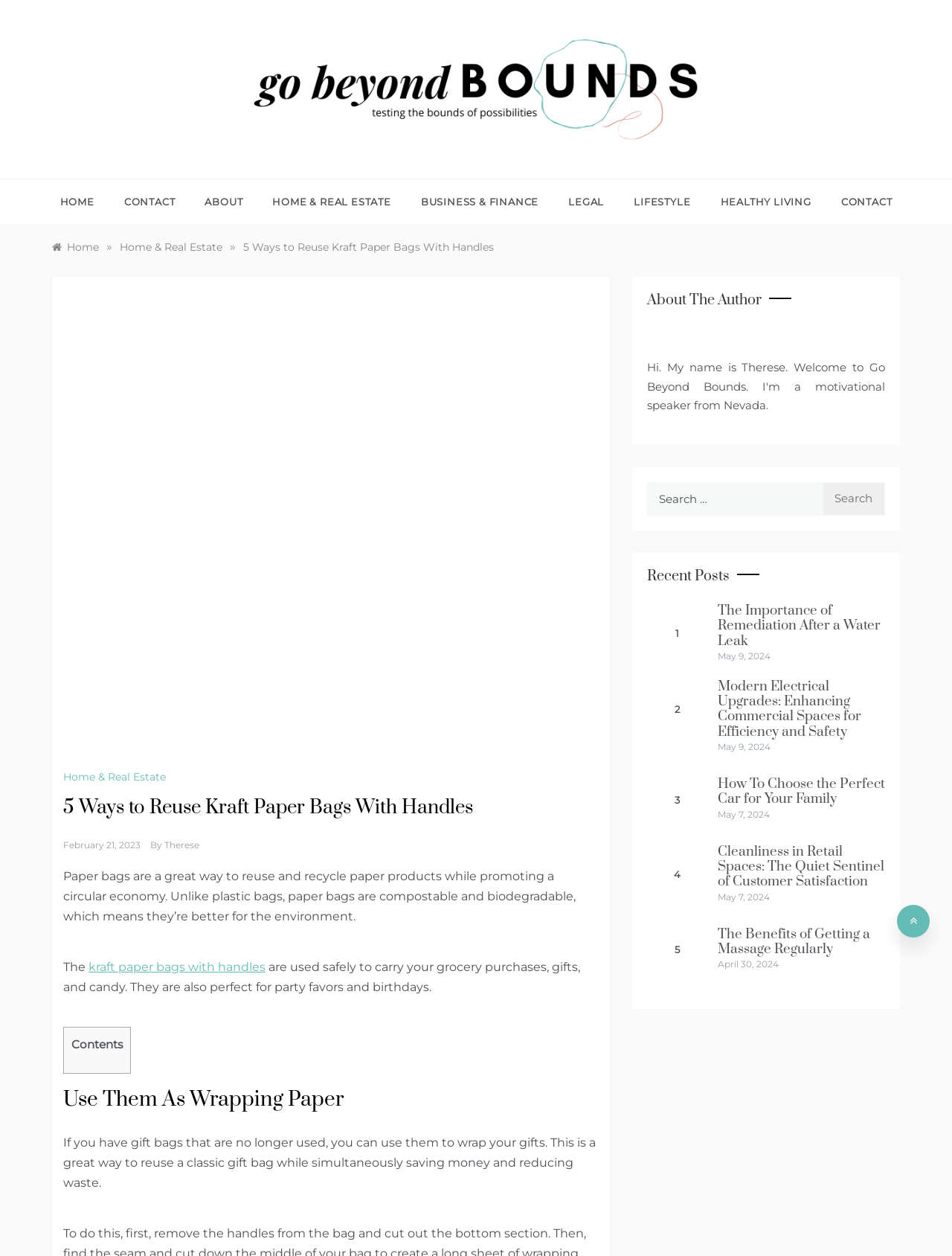Extract the primary header of the webpage and generate its text.

GO BEYOND BOUNDS